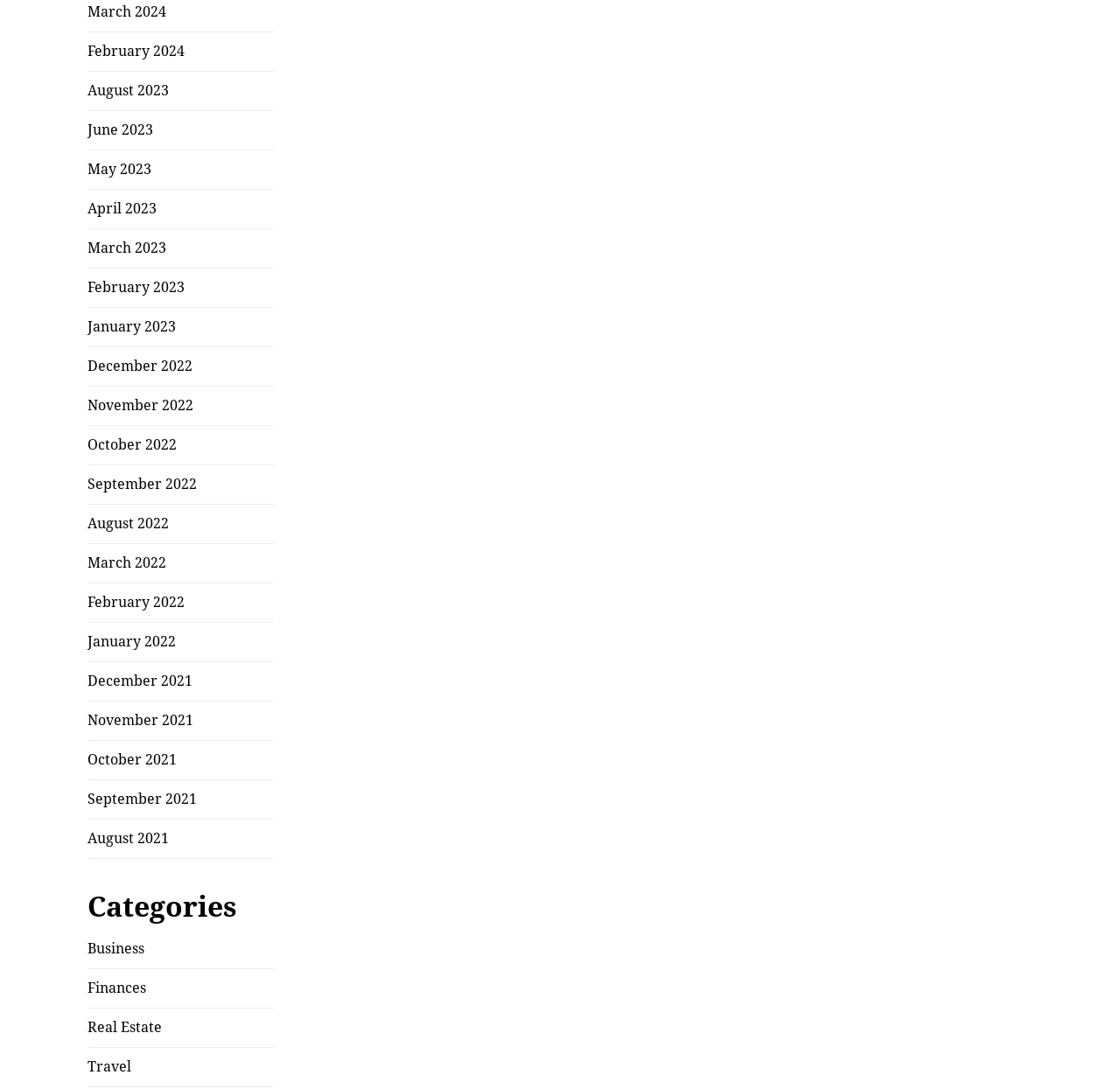Locate the bounding box coordinates of the element that should be clicked to execute the following instruction: "View March 2024".

[0.078, 0.003, 0.148, 0.018]